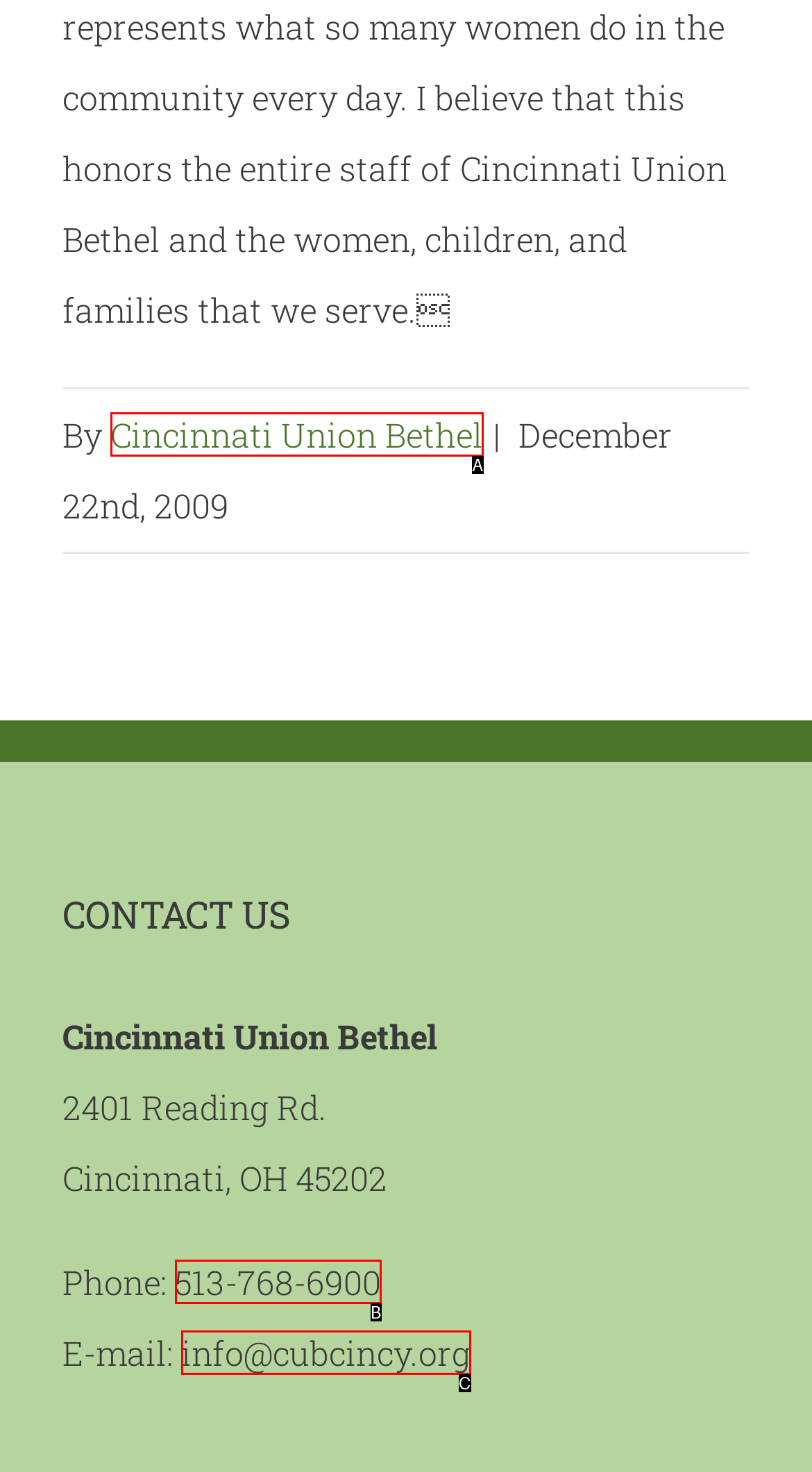Looking at the description: Cincinnati Union Bethel, identify which option is the best match and respond directly with the letter of that option.

A